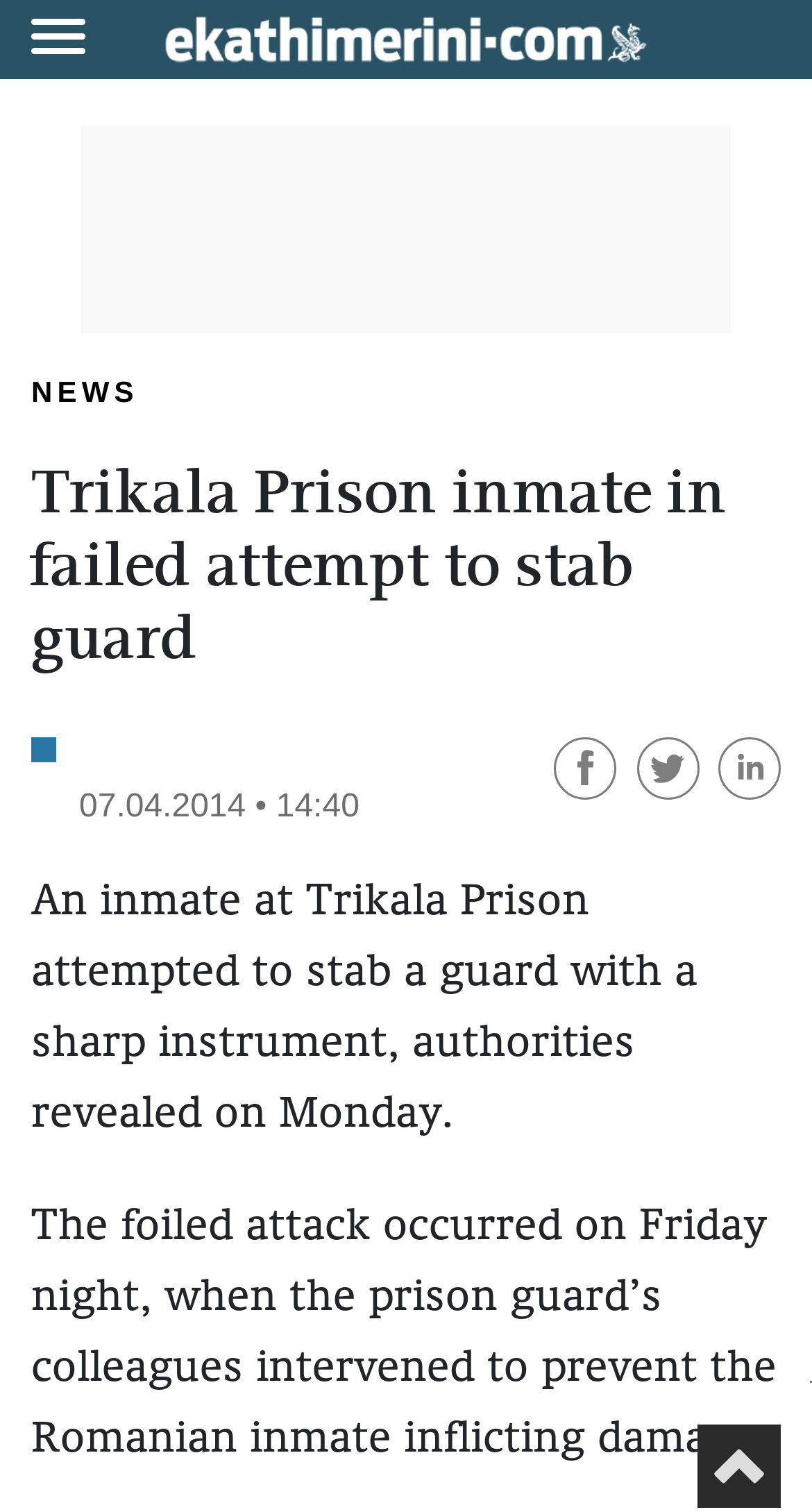Provide a one-word or one-phrase answer to the question:
What social media platforms are available for sharing?

Facebook, Twitter, Linkedin